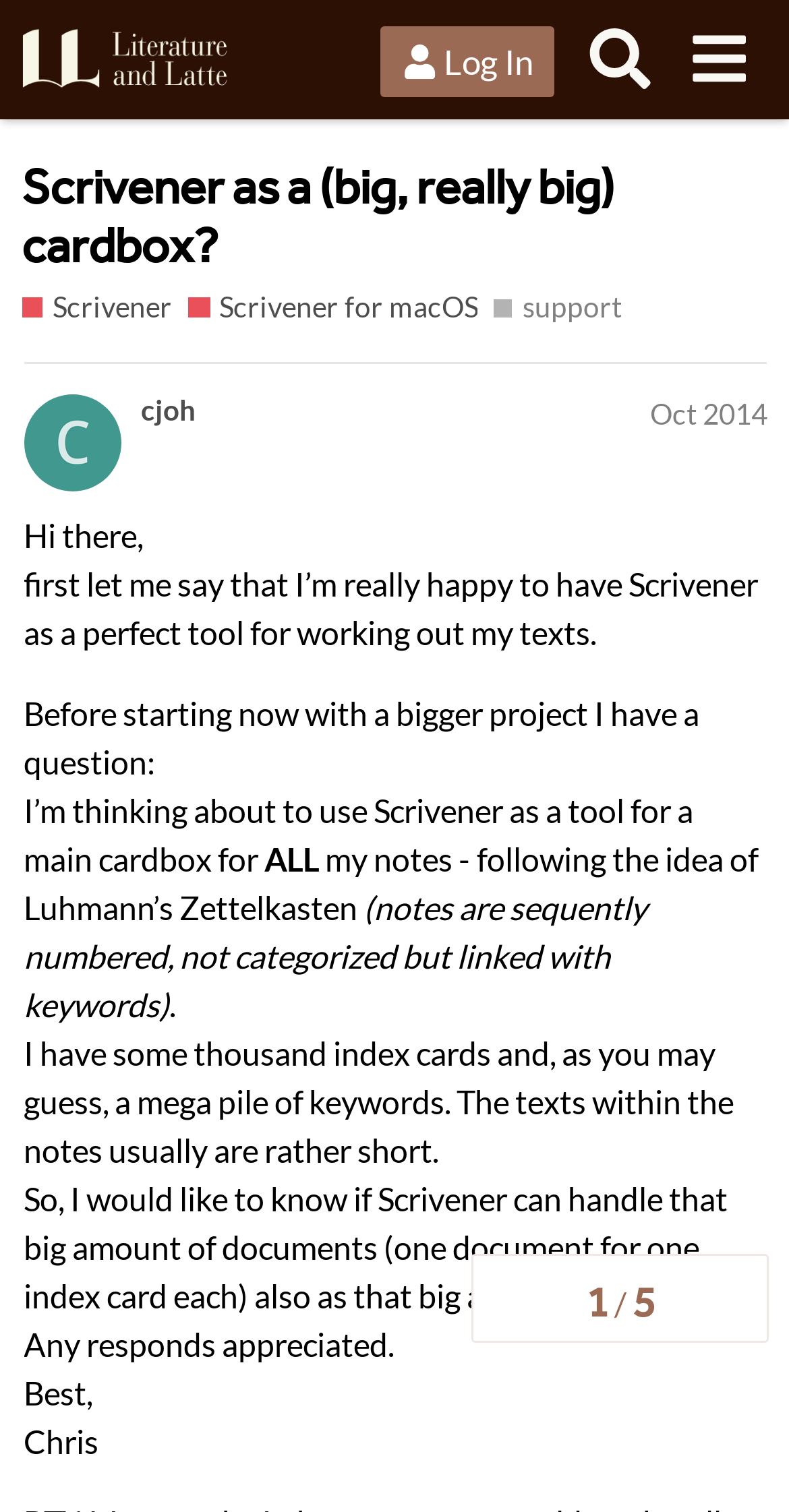Extract the bounding box coordinates for the HTML element that matches this description: "​". The coordinates should be four float numbers between 0 and 1, i.e., [left, top, right, bottom].

[0.848, 0.007, 0.973, 0.072]